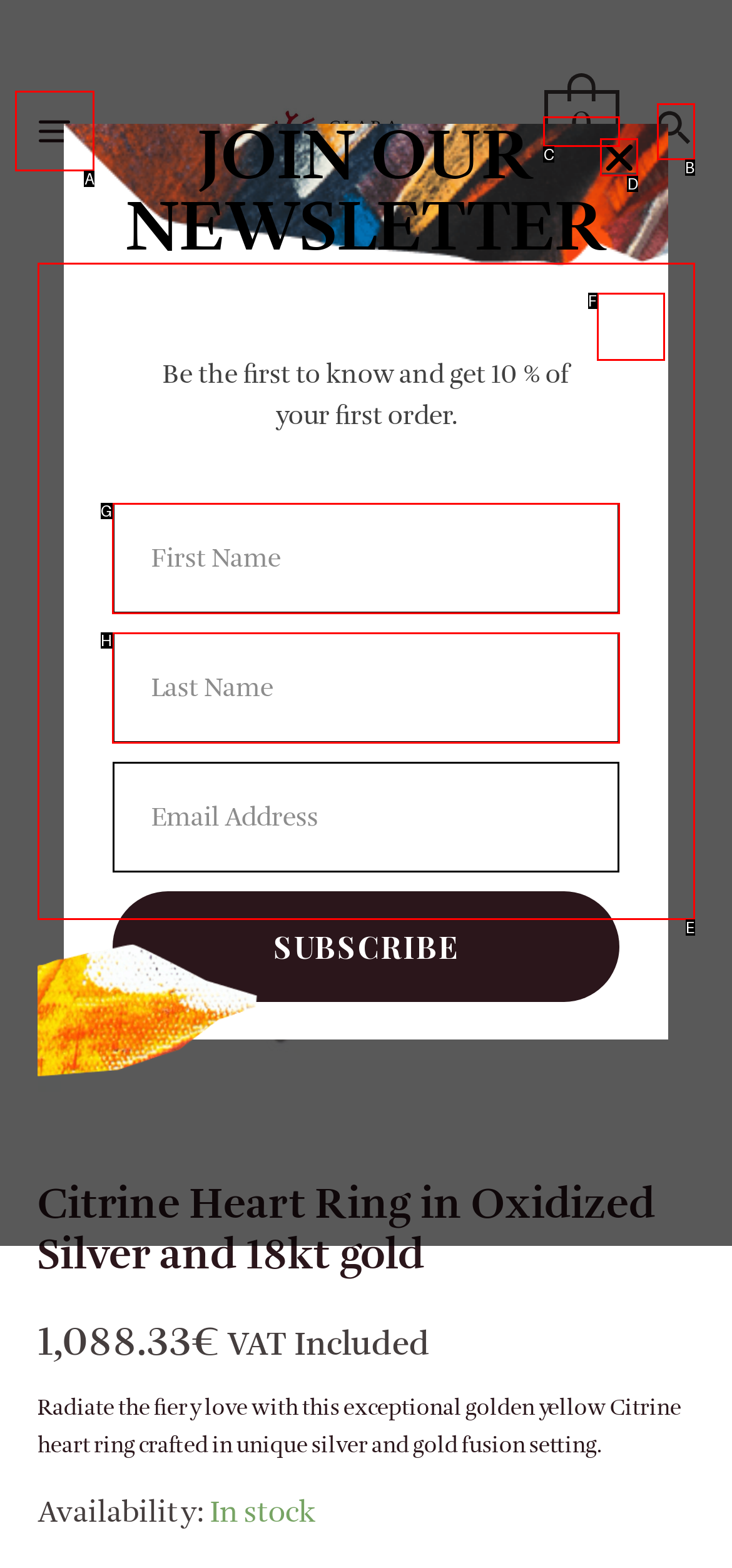Please indicate which HTML element should be clicked to fulfill the following task: Click the MAIN MENU button. Provide the letter of the selected option.

A